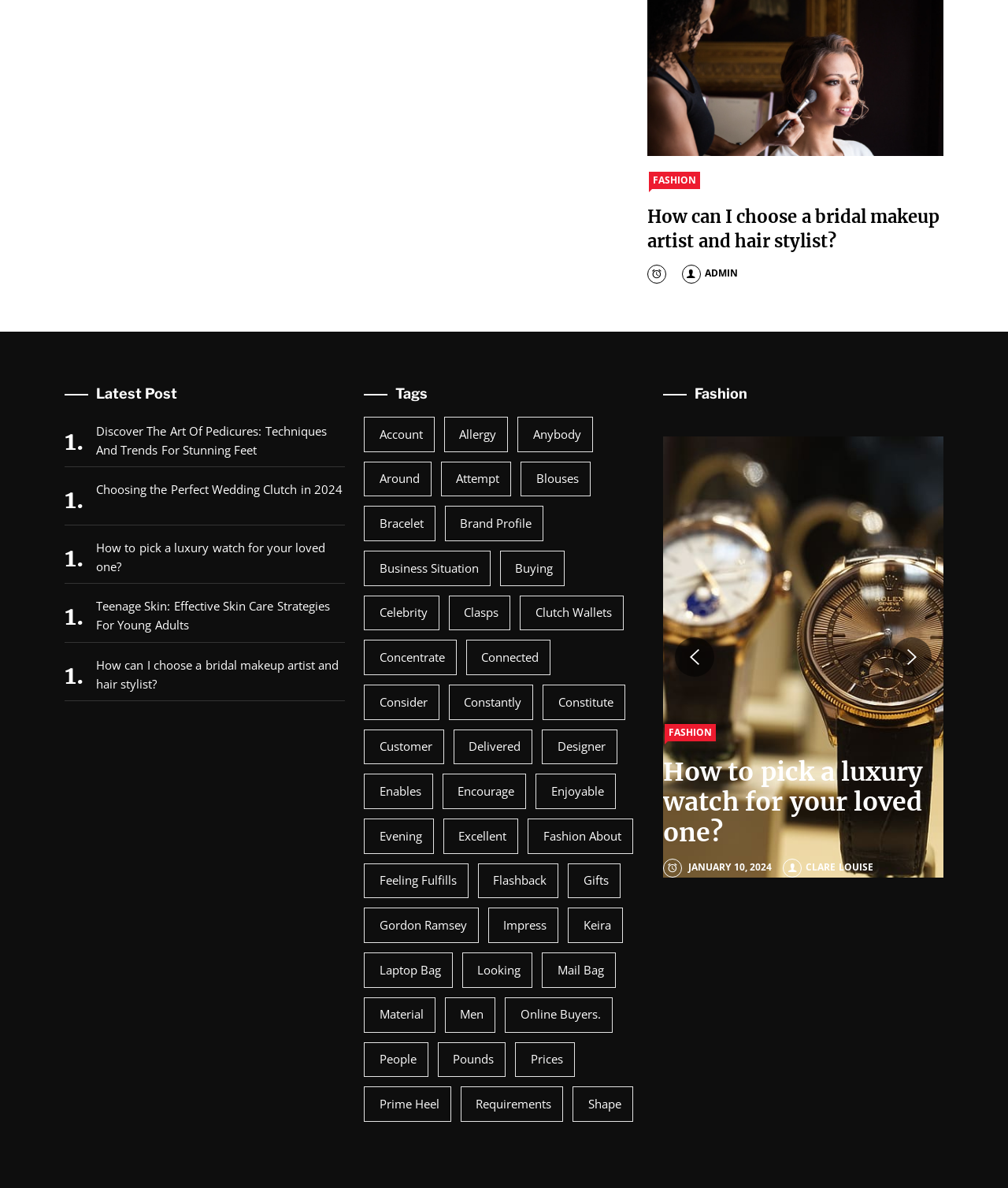Give a one-word or one-phrase response to the question: 
How many tags are available?

35